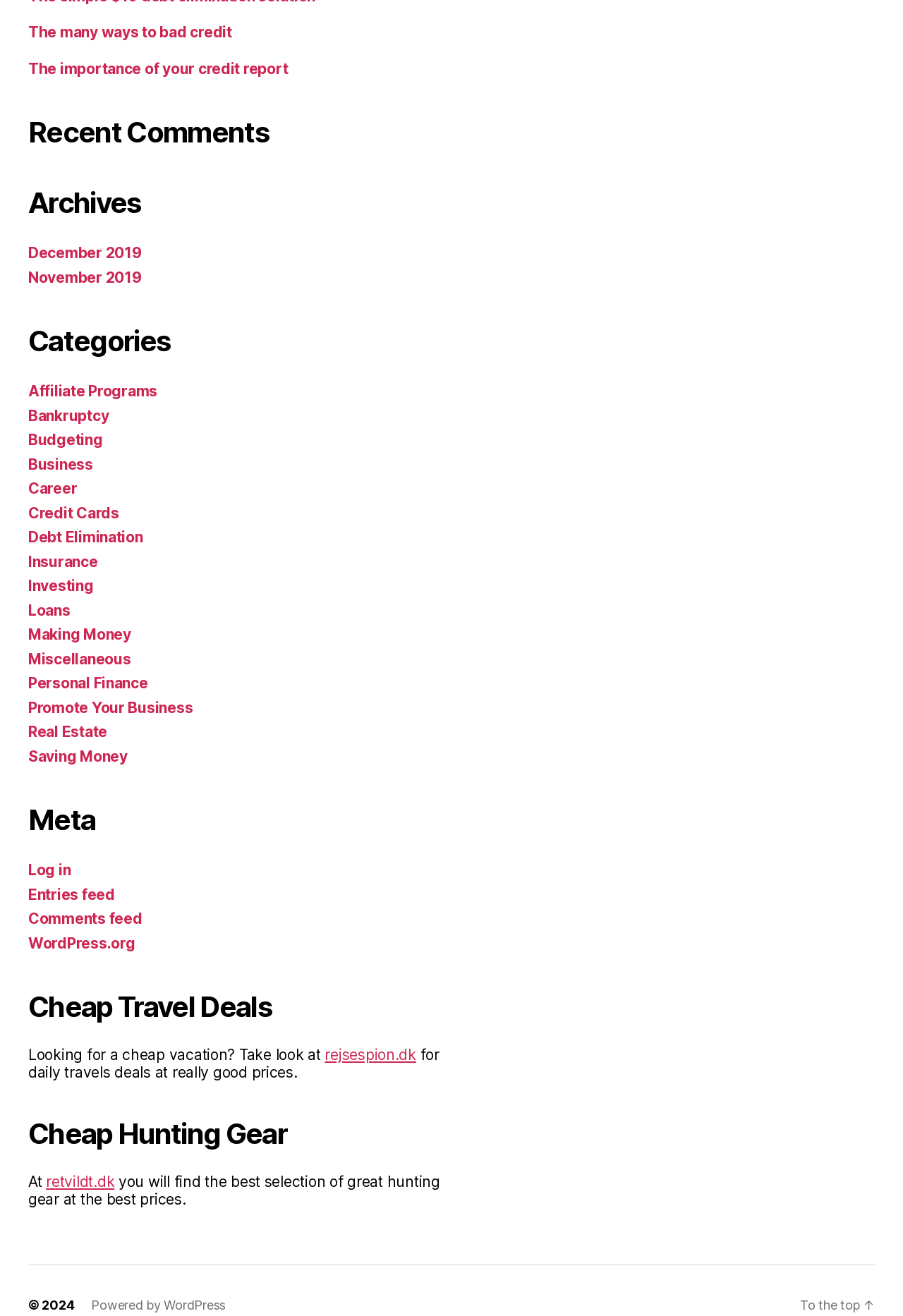Can you find the bounding box coordinates for the UI element given this description: "About Us"? Provide the coordinates as four float numbers between 0 and 1: [left, top, right, bottom].

None